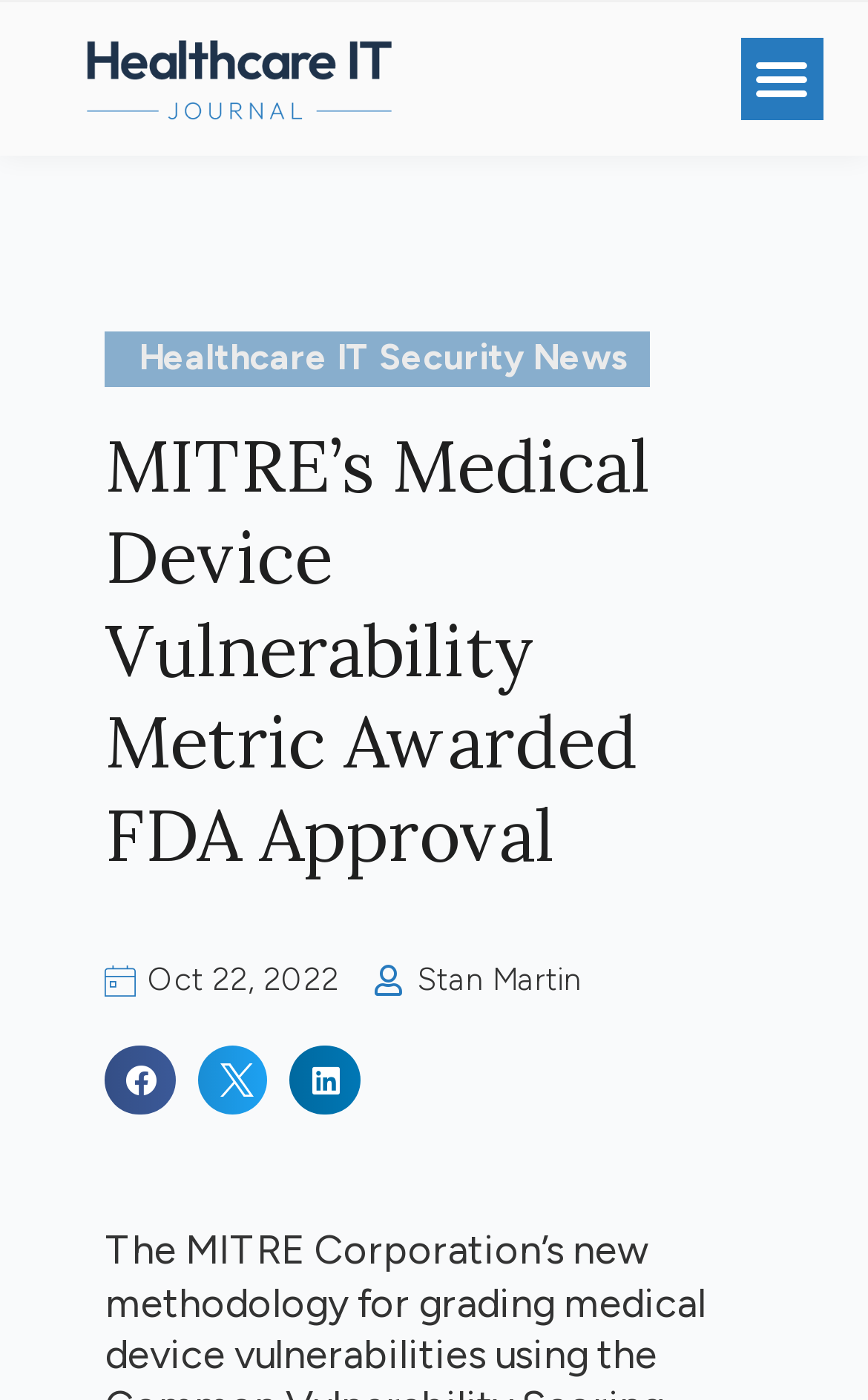Is the menu toggle button expanded?
Provide a detailed answer to the question using information from the image.

I found the state of the menu toggle button by looking at the button element that says 'Menu Toggle' and its property 'expanded' which is set to 'False'.